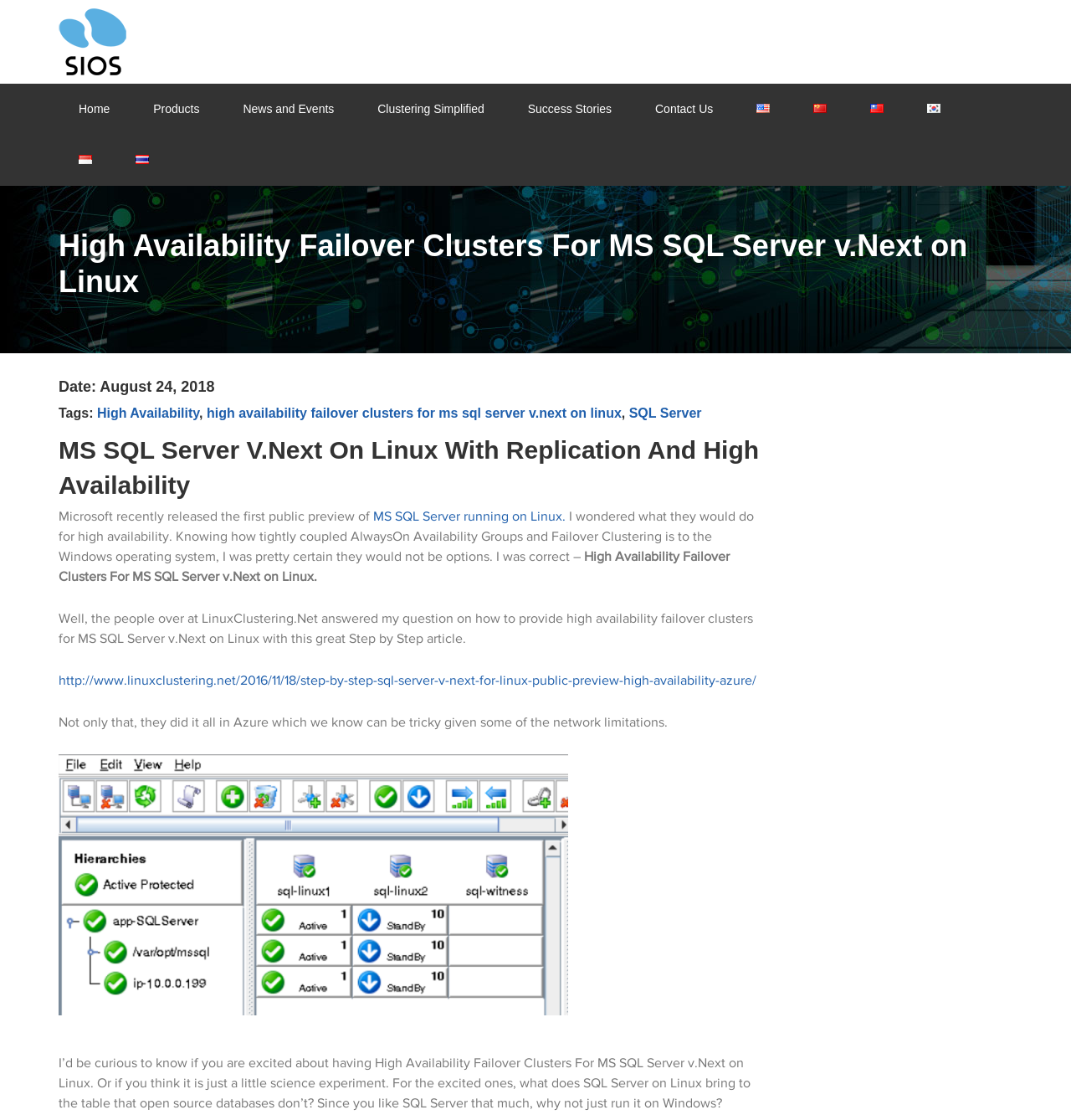Please determine the bounding box coordinates for the UI element described as: "SQL Server".

[0.587, 0.362, 0.655, 0.375]